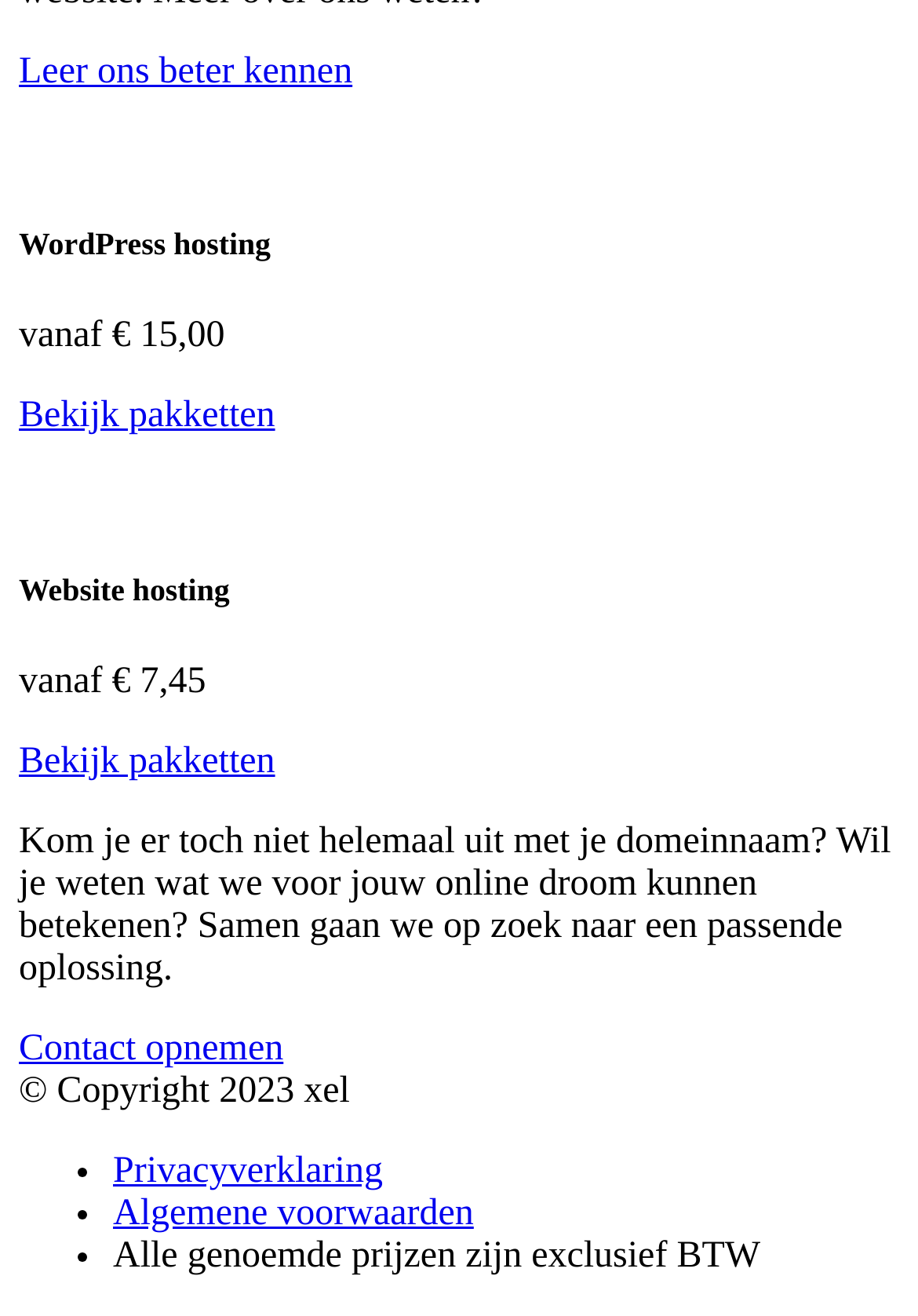Identify the bounding box of the HTML element described as: "Privacyverklaring".

[0.123, 0.874, 0.417, 0.905]